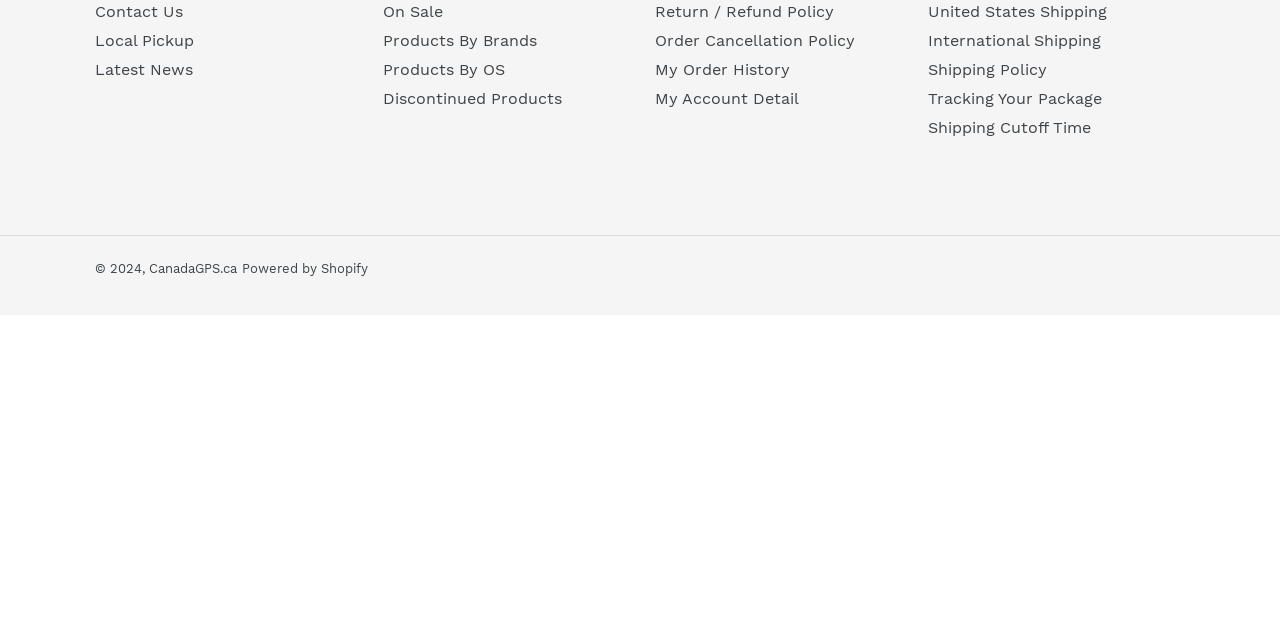Find the bounding box coordinates for the HTML element described as: "CanadaGPS.ca". The coordinates should consist of four float values between 0 and 1, i.e., [left, top, right, bottom].

[0.116, 0.407, 0.185, 0.431]